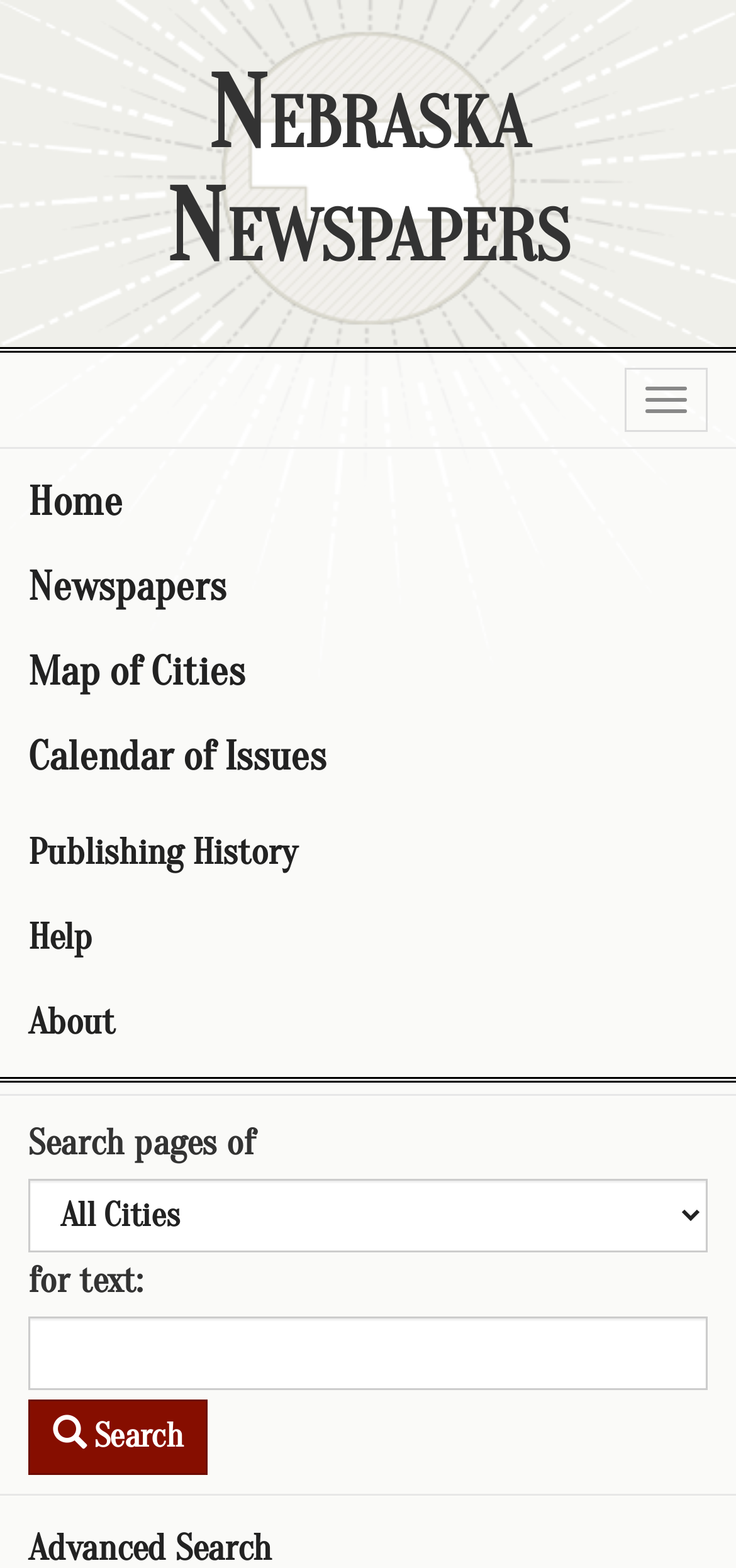Look at the image and give a detailed response to the following question: What is the name of the newspaper on this page?

I determined the answer by looking at the top-most heading element on the webpage, which contains the text 'The Plattsmouth journal.'